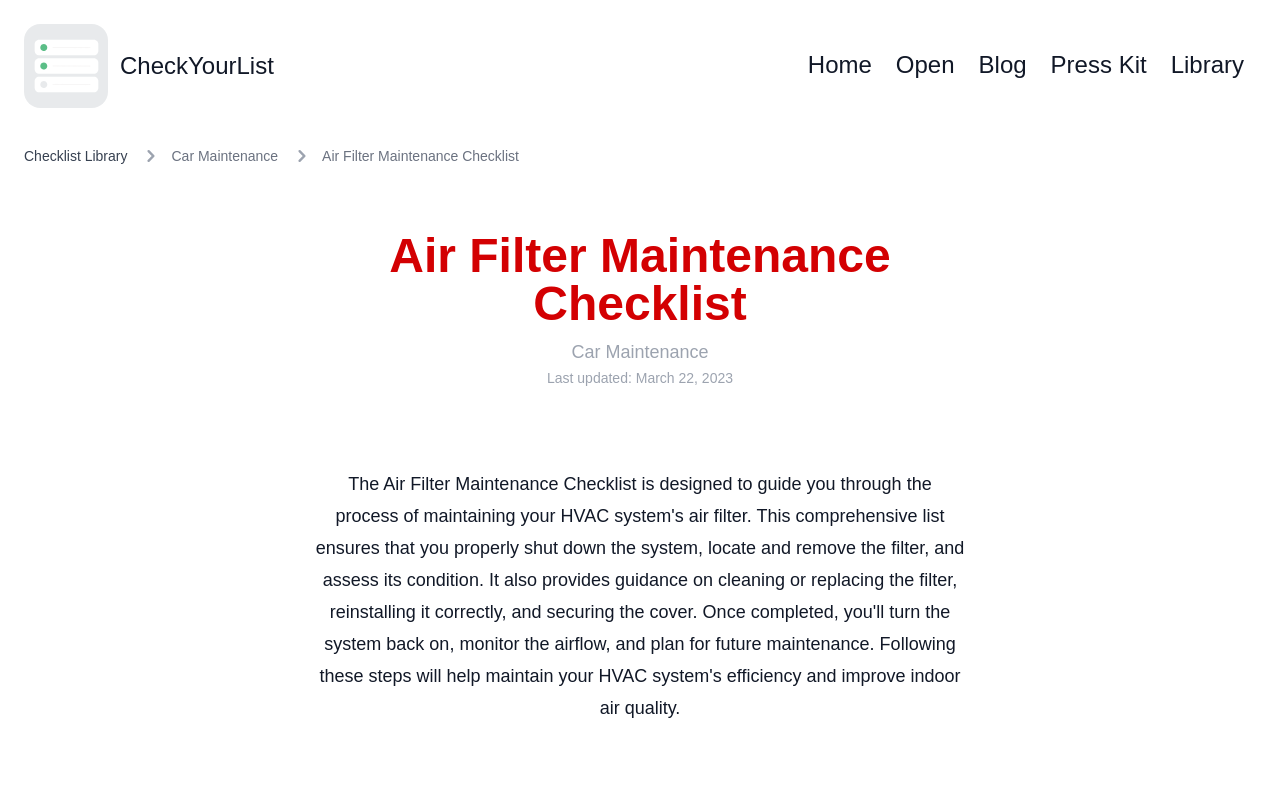Give a concise answer using only one word or phrase for this question:
How many elements are in the breadcrumb navigation?

3